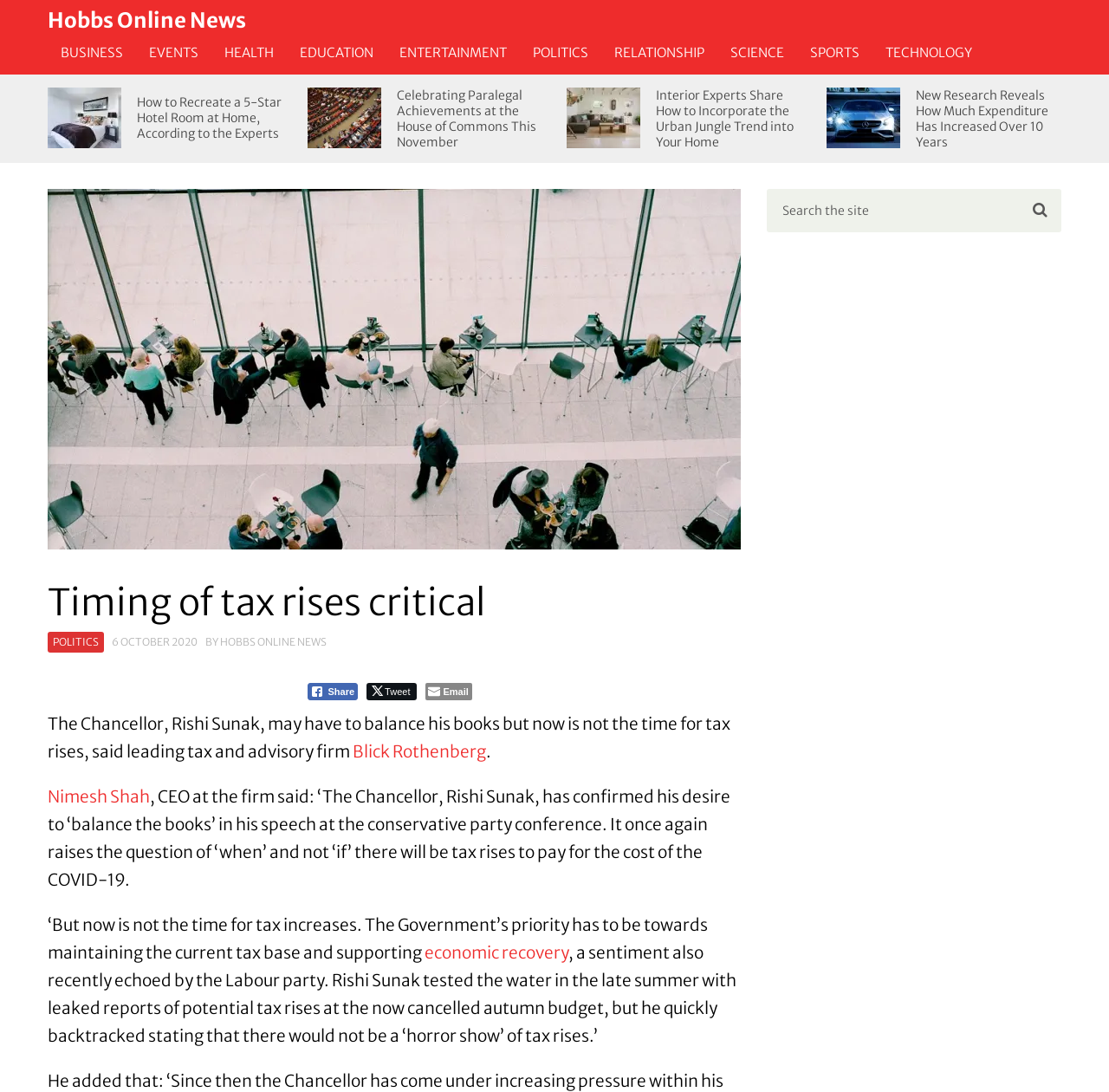Provide the bounding box coordinates of the UI element this sentence describes: "Health".

[0.191, 0.029, 0.259, 0.068]